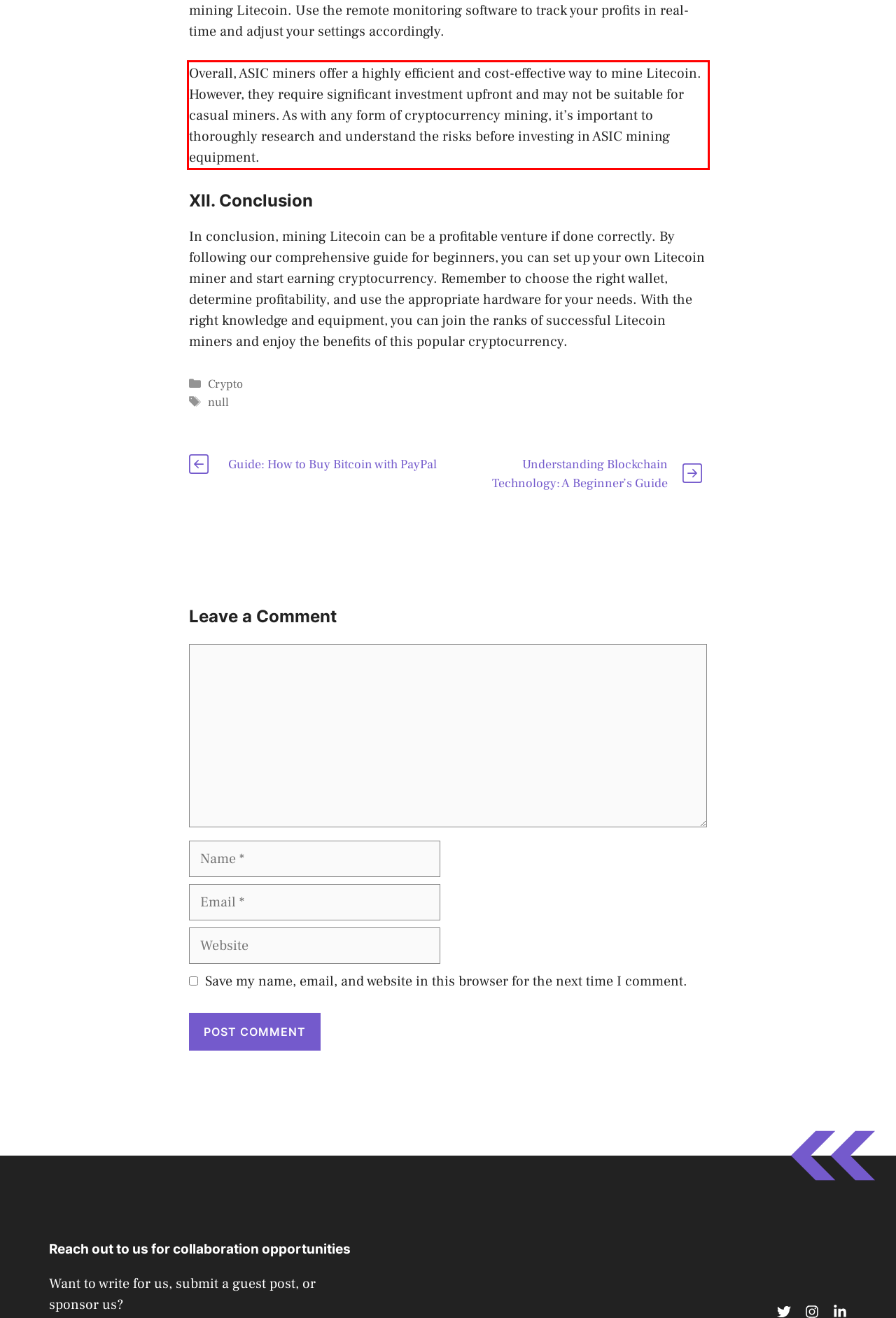Analyze the screenshot of the webpage and extract the text from the UI element that is inside the red bounding box.

Overall, ASIC miners offer a highly efficient and cost-effective way to mine Litecoin. However, they require significant investment upfront and may not be suitable for casual miners. As with any form of cryptocurrency mining, it’s important to thoroughly research and understand the risks before investing in ASIC mining equipment.